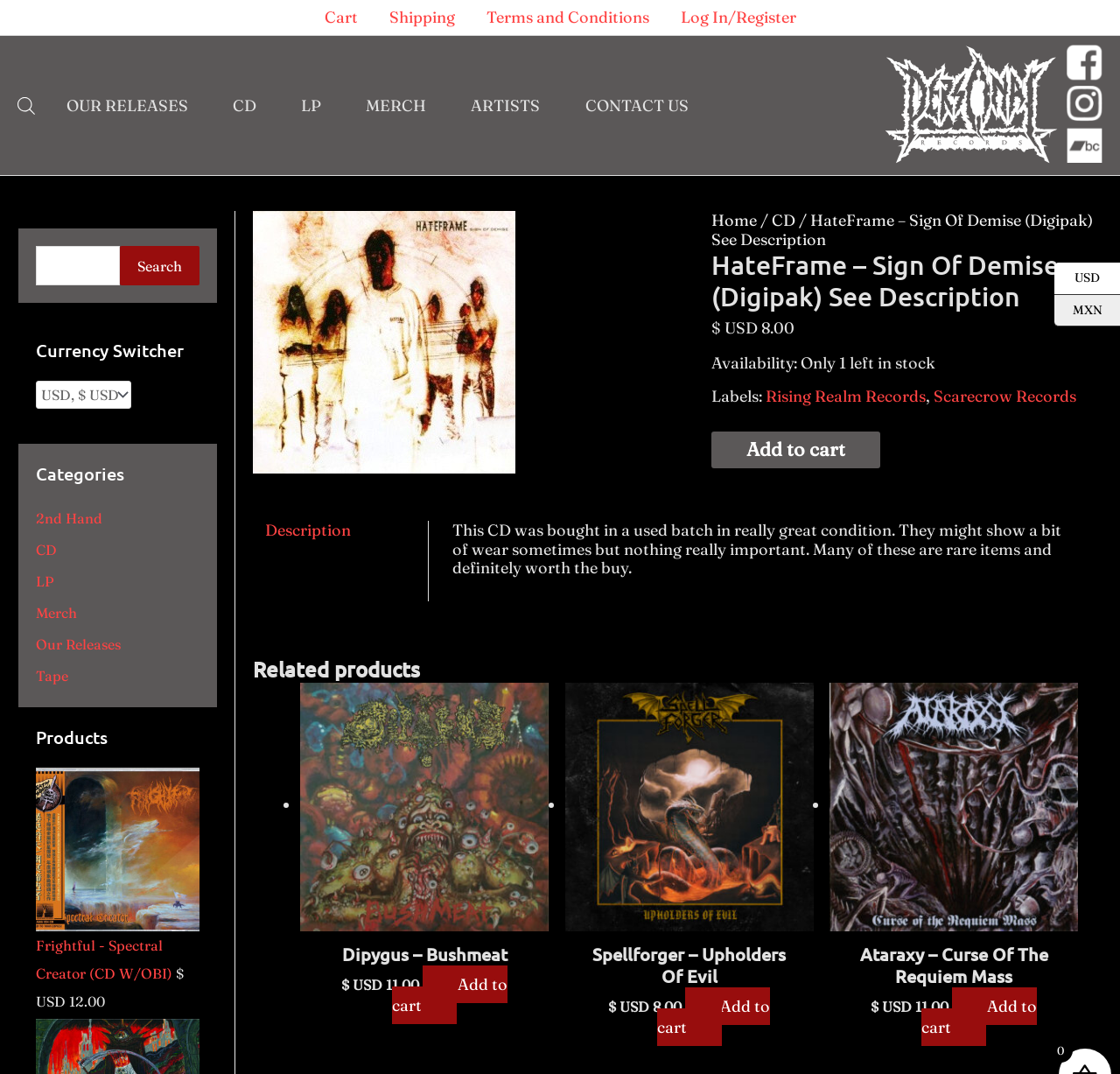Identify the bounding box coordinates of the region I need to click to complete this instruction: "Switch currency".

[0.032, 0.355, 0.117, 0.381]